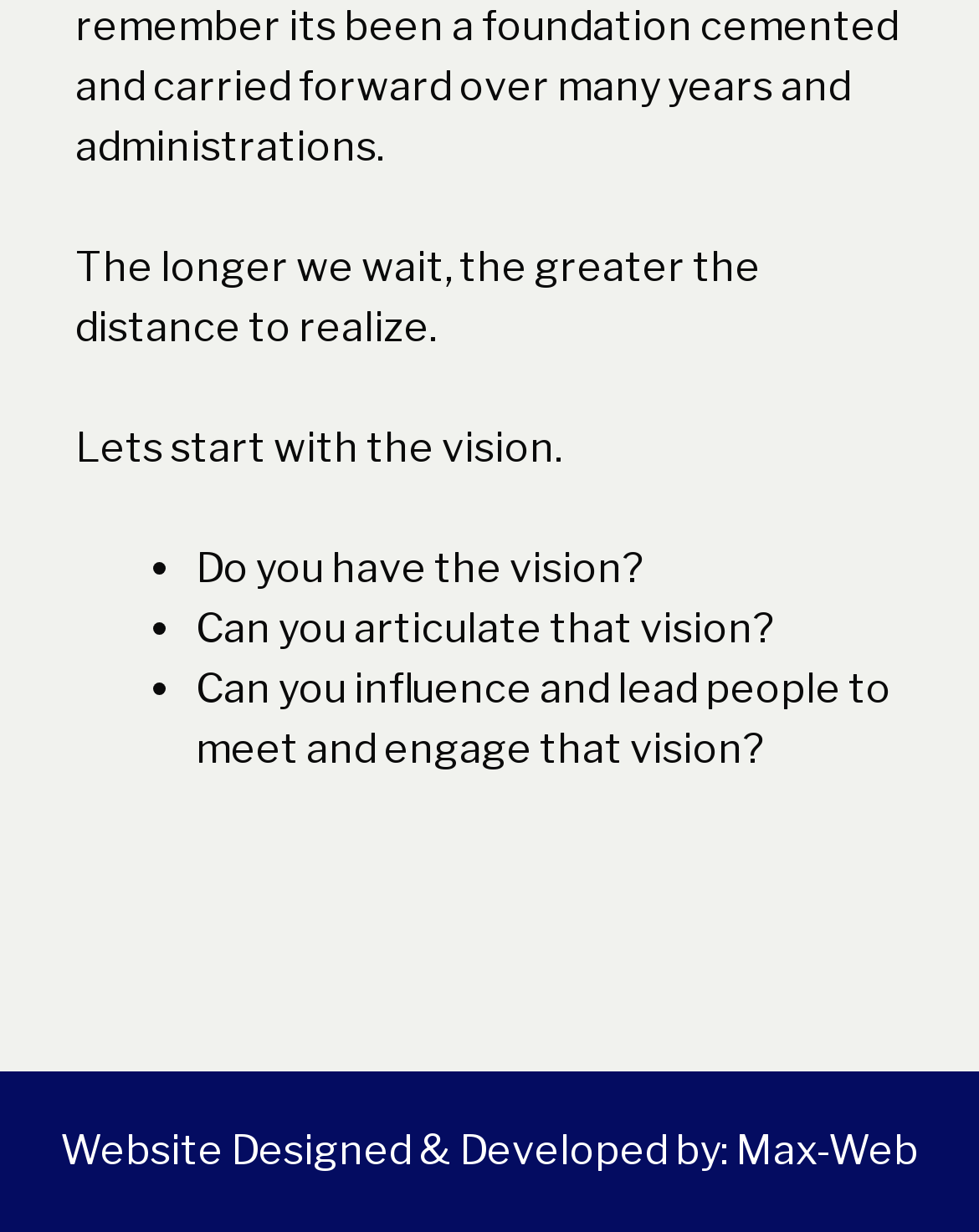Use one word or a short phrase to answer the question provided: 
How many bullet points are there on the webpage?

3